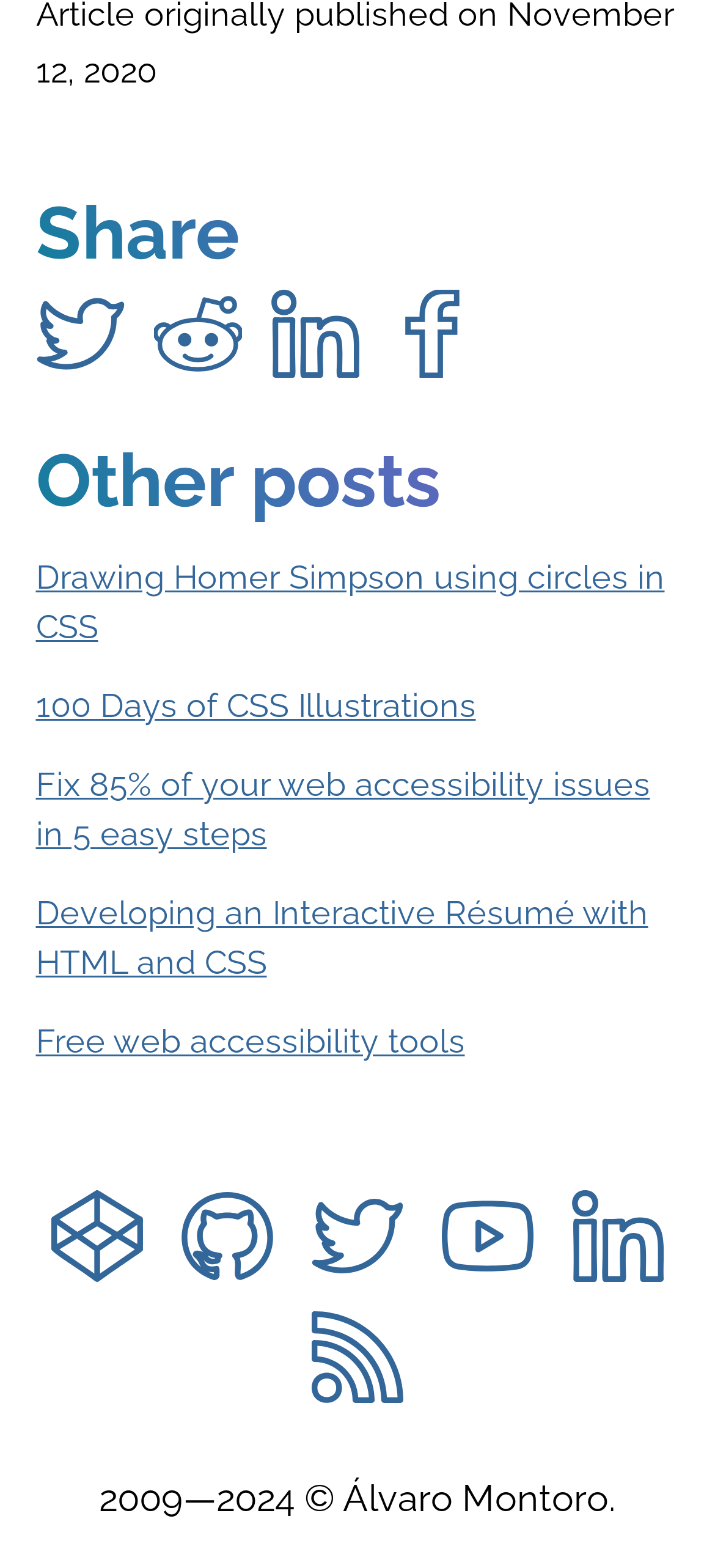Identify the bounding box coordinates of the element to click to follow this instruction: 'View popular blog post 'Drawing Homer Simpson using circles in CSS''. Ensure the coordinates are four float values between 0 and 1, provided as [left, top, right, bottom].

[0.05, 0.355, 0.929, 0.412]